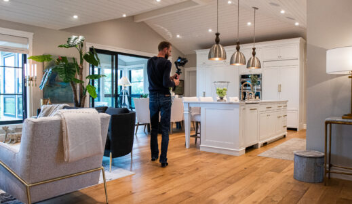Provide a single word or phrase answer to the question: 
What is the purpose of the article?

Home staging